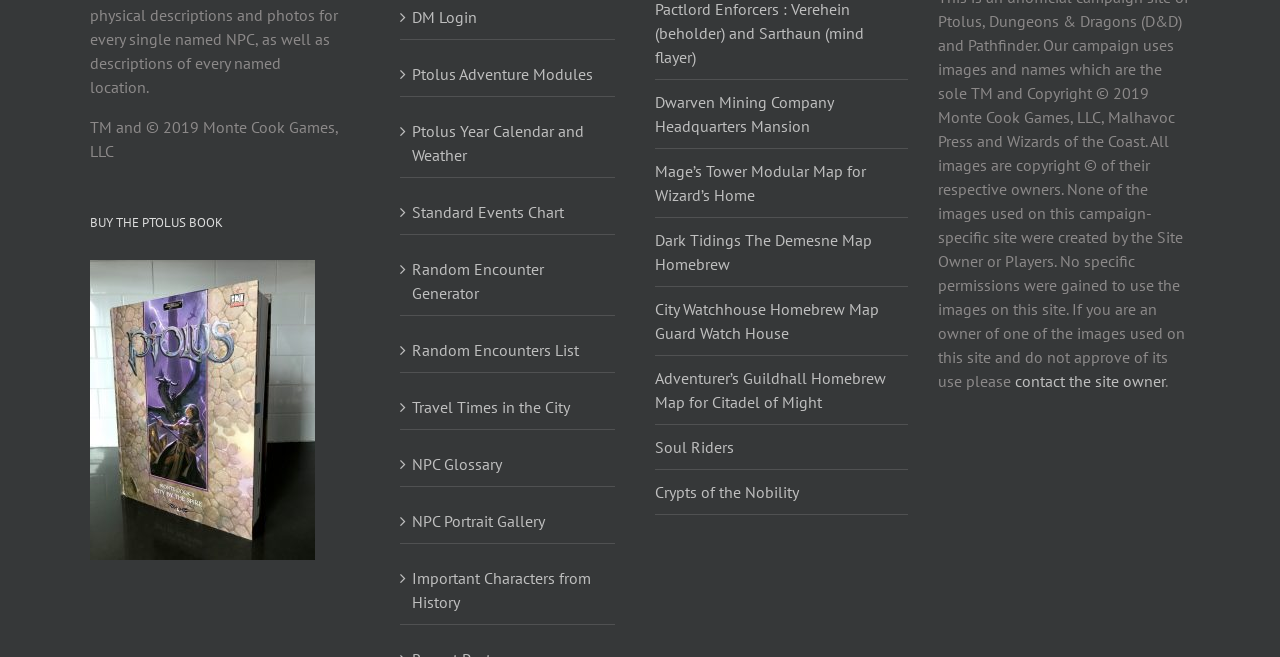Please determine the bounding box coordinates of the element's region to click for the following instruction: "Explore Ptolus Adventure Modules".

[0.321, 0.076, 0.473, 0.131]